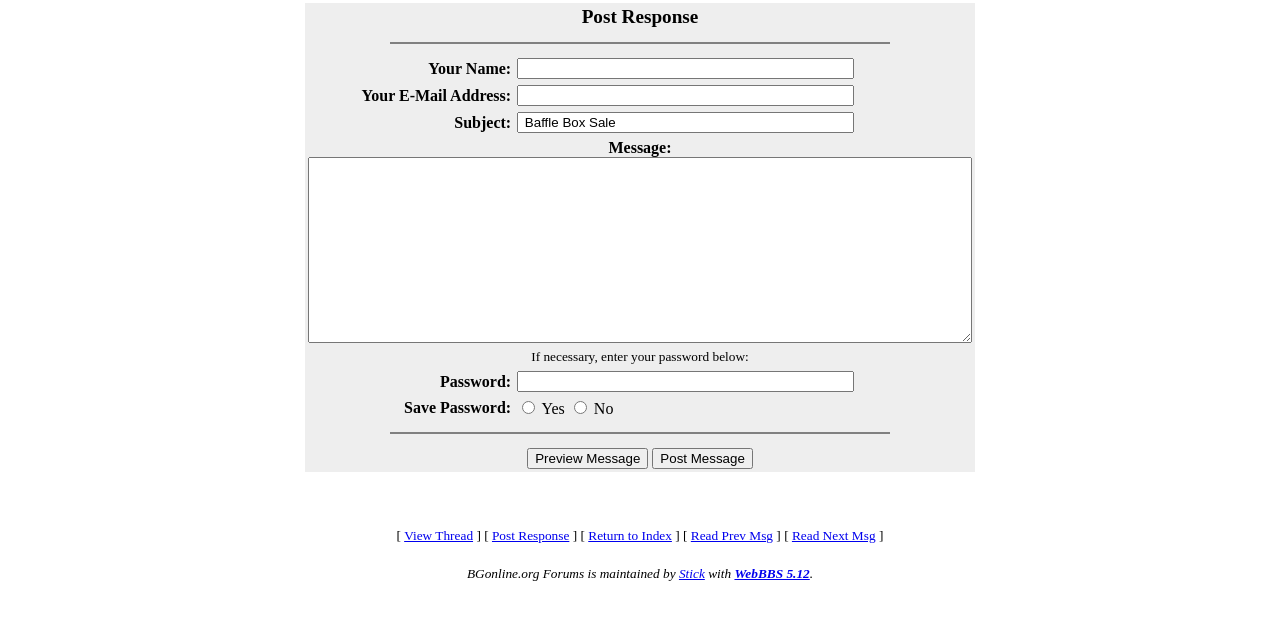Highlight the bounding box of the UI element that corresponds to this description: "name="password"".

[0.404, 0.58, 0.667, 0.612]